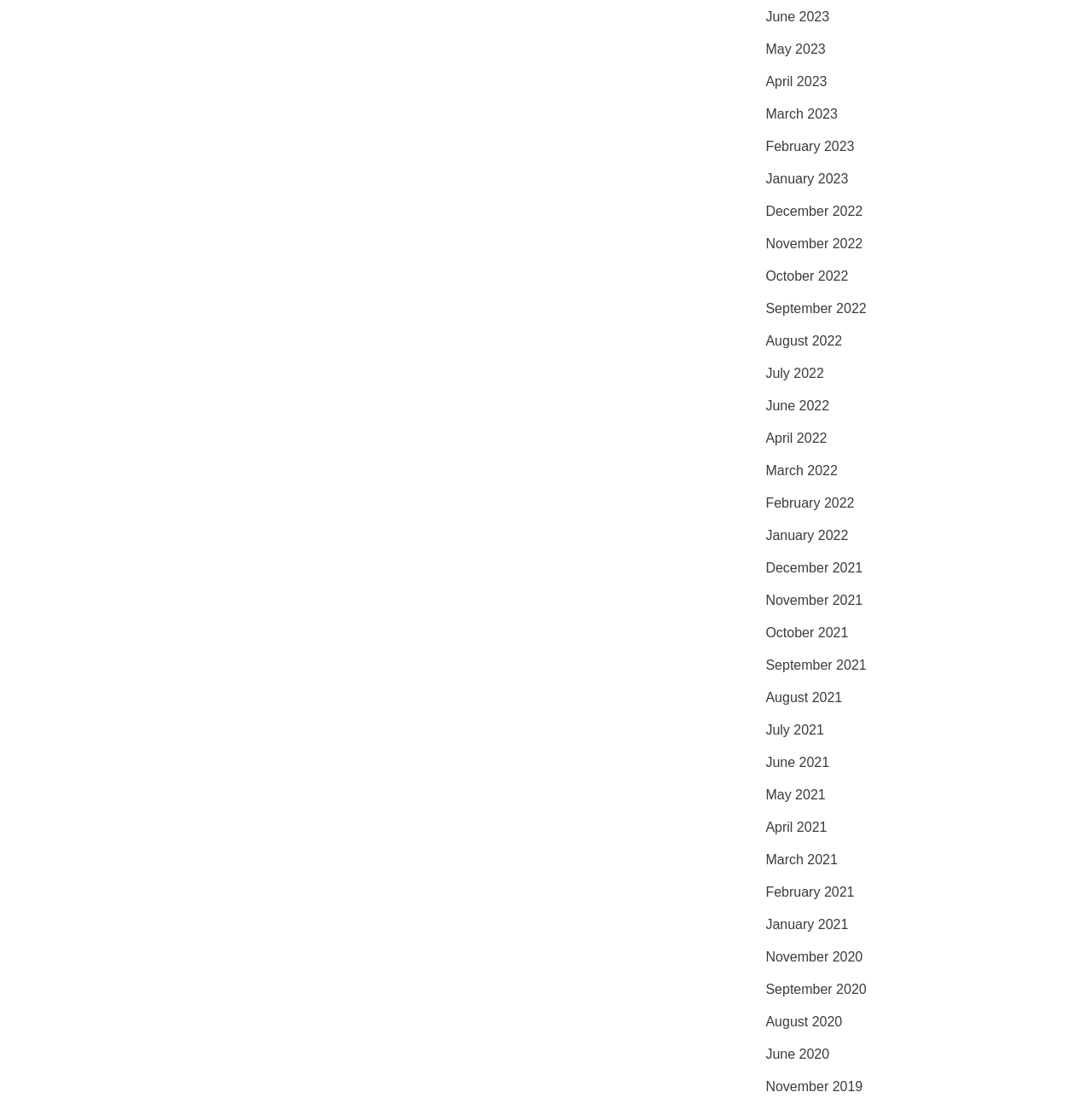Find the bounding box coordinates of the clickable area required to complete the following action: "Check November 2020".

[0.701, 0.862, 0.79, 0.881]